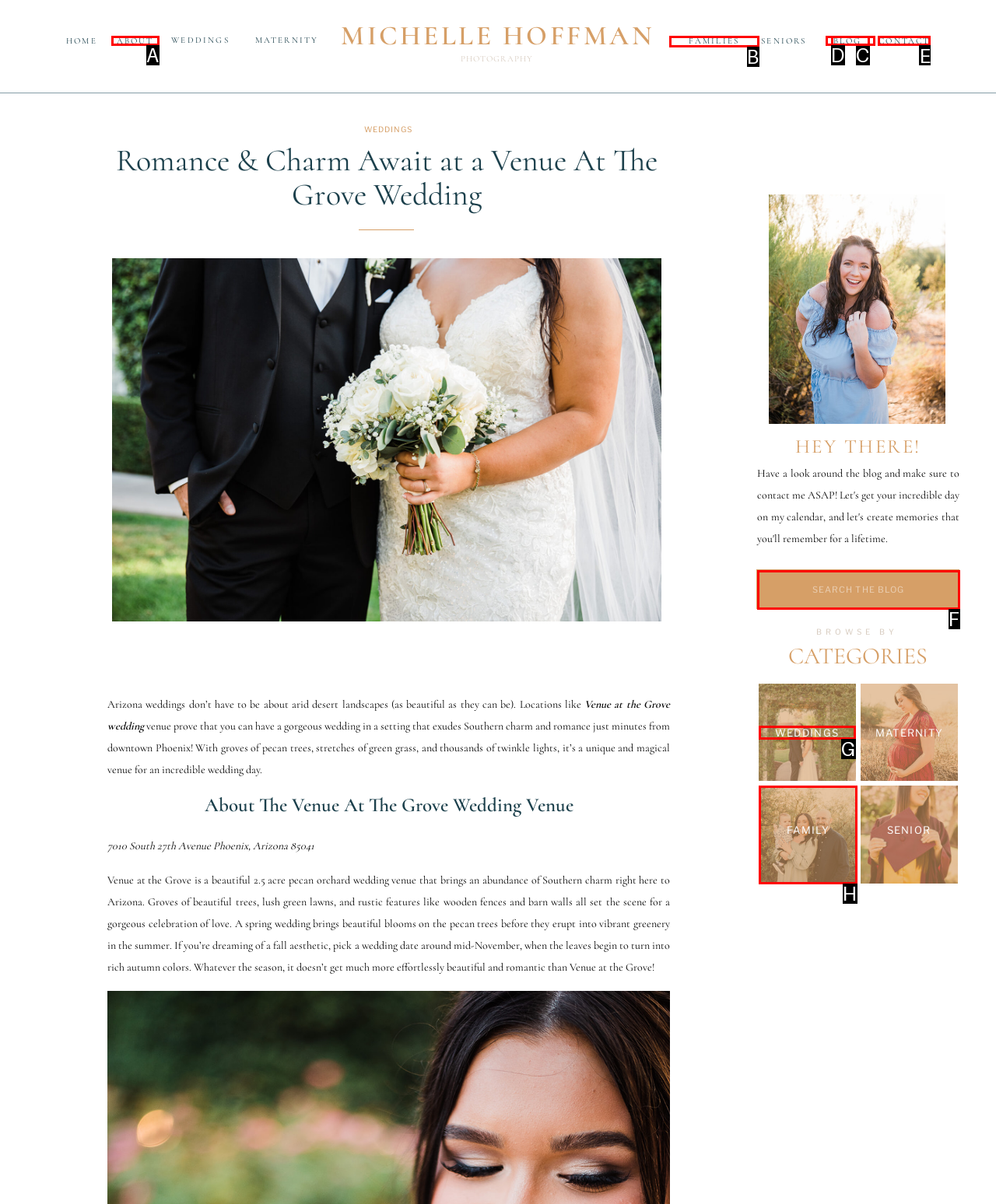Identify the correct option to click in order to accomplish the task: Contact the venue Provide your answer with the letter of the selected choice.

E